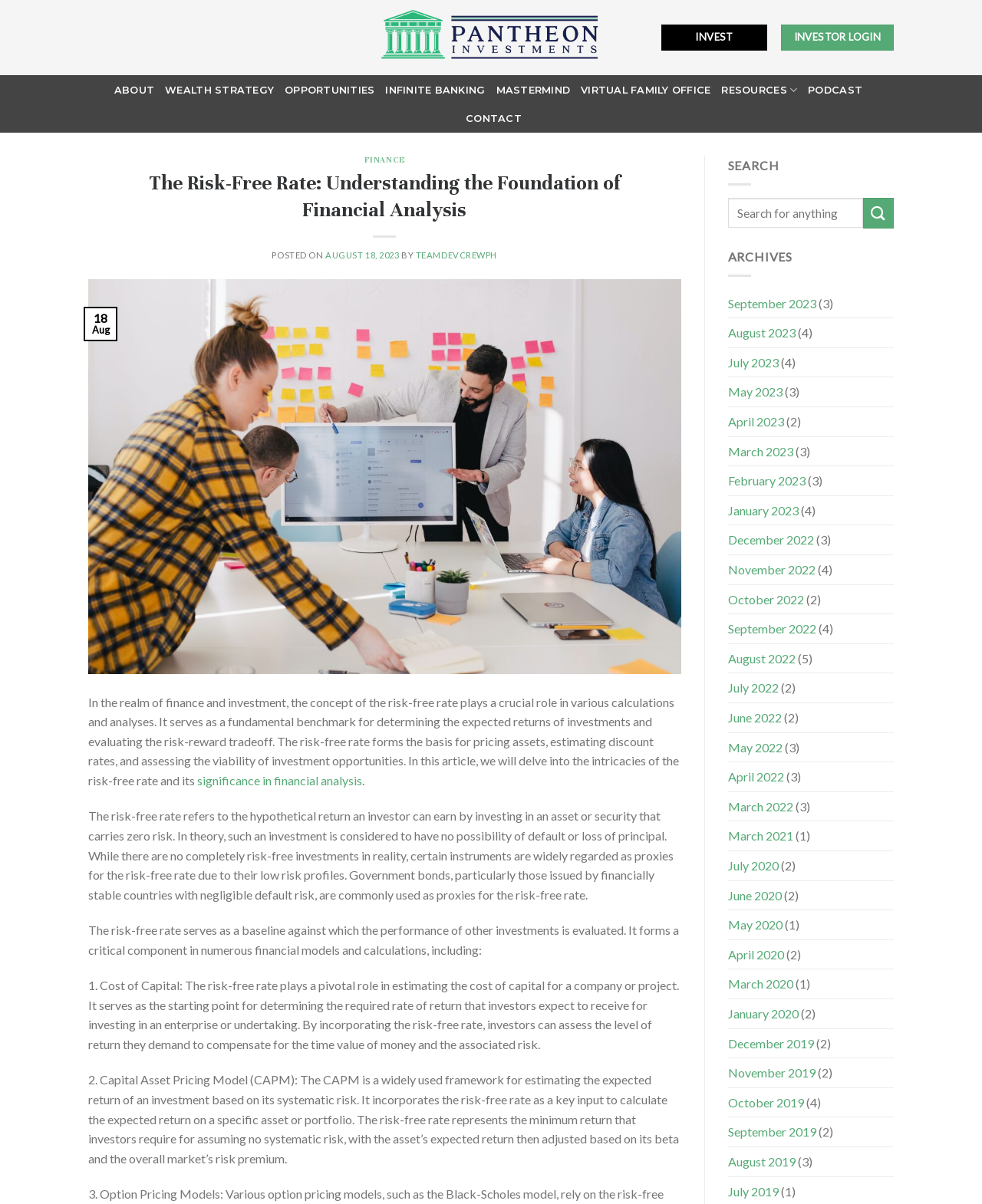Provide a one-word or one-phrase answer to the question:
How many archive links are there?

20